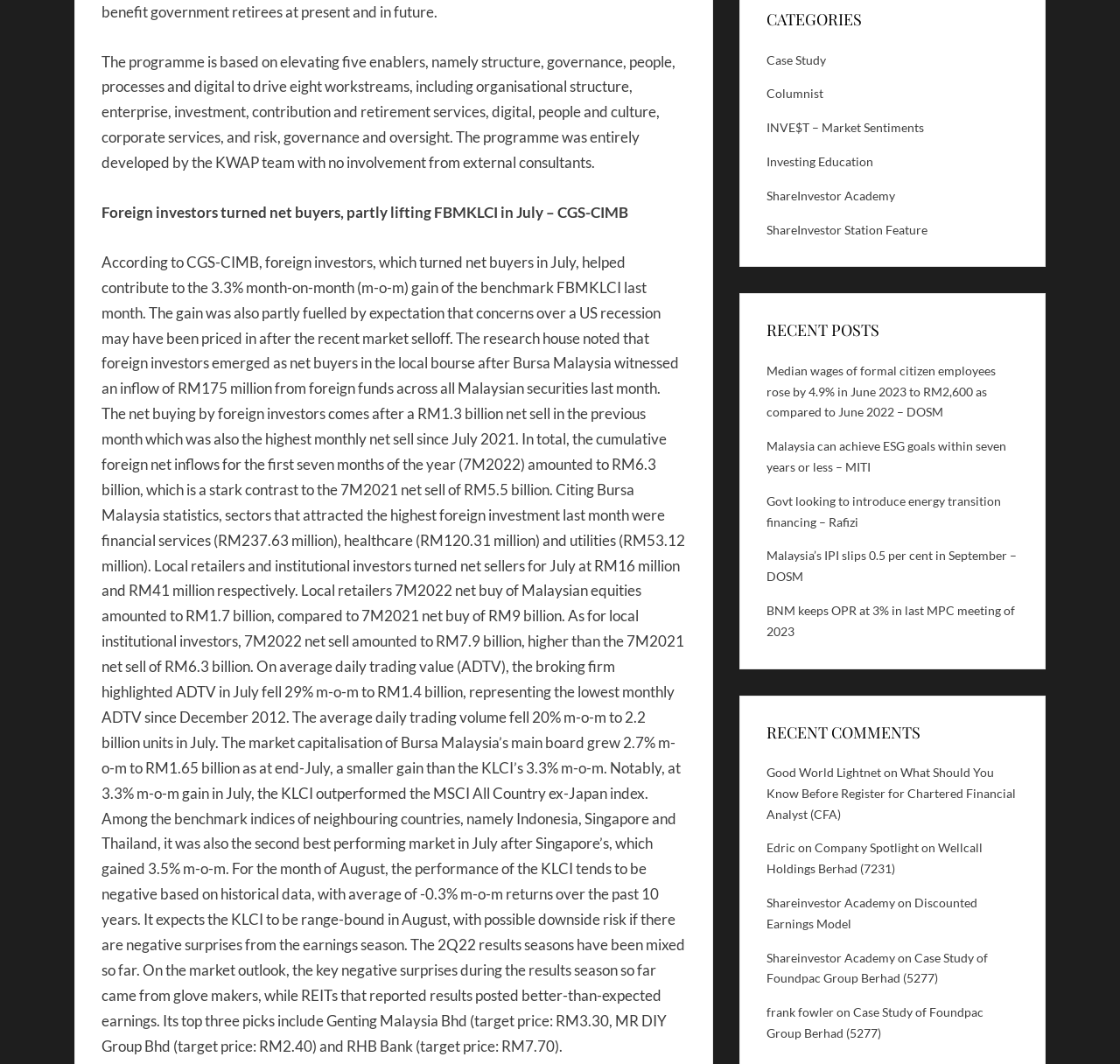Given the description Good World Lightnet, predict the bounding box coordinates of the UI element. Ensure the coordinates are in the format (top-left x, top-left y, bottom-right x, bottom-right y) and all values are between 0 and 1.

[0.684, 0.719, 0.787, 0.733]